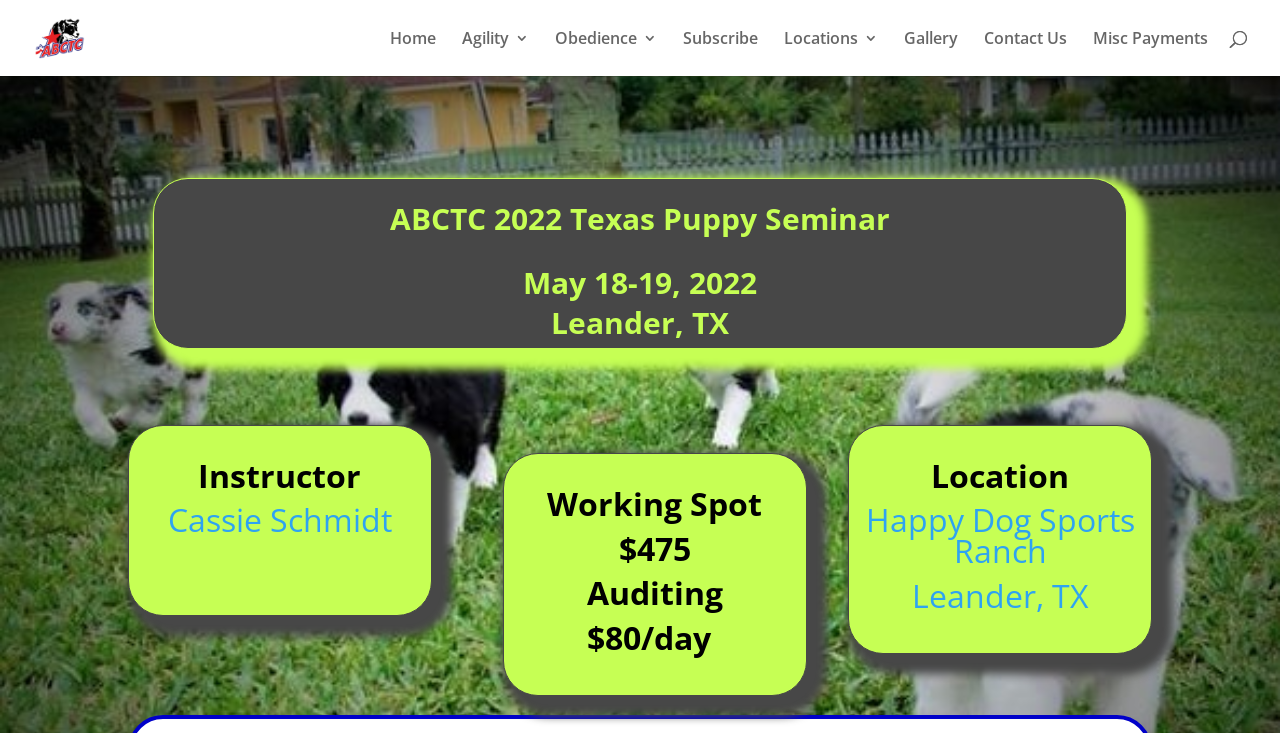Give a one-word or short-phrase answer to the following question: 
What is the location of the seminar?

Happy Dog Sports Ranch, Leander, TX